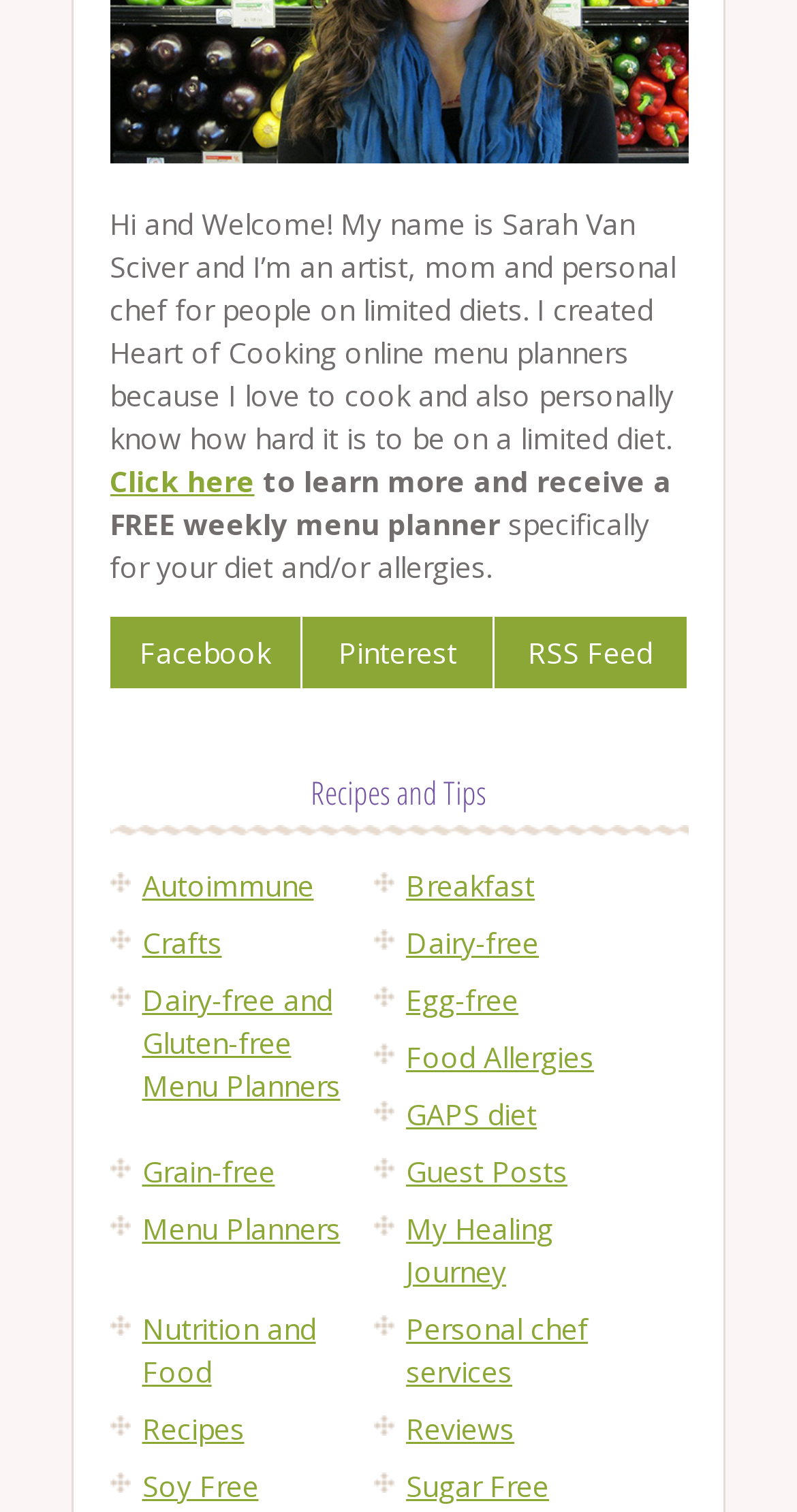Determine the bounding box coordinates of the UI element that matches the following description: "Pinterest". The coordinates should be four float numbers between 0 and 1 in the format [left, top, right, bottom].

[0.379, 0.408, 0.621, 0.456]